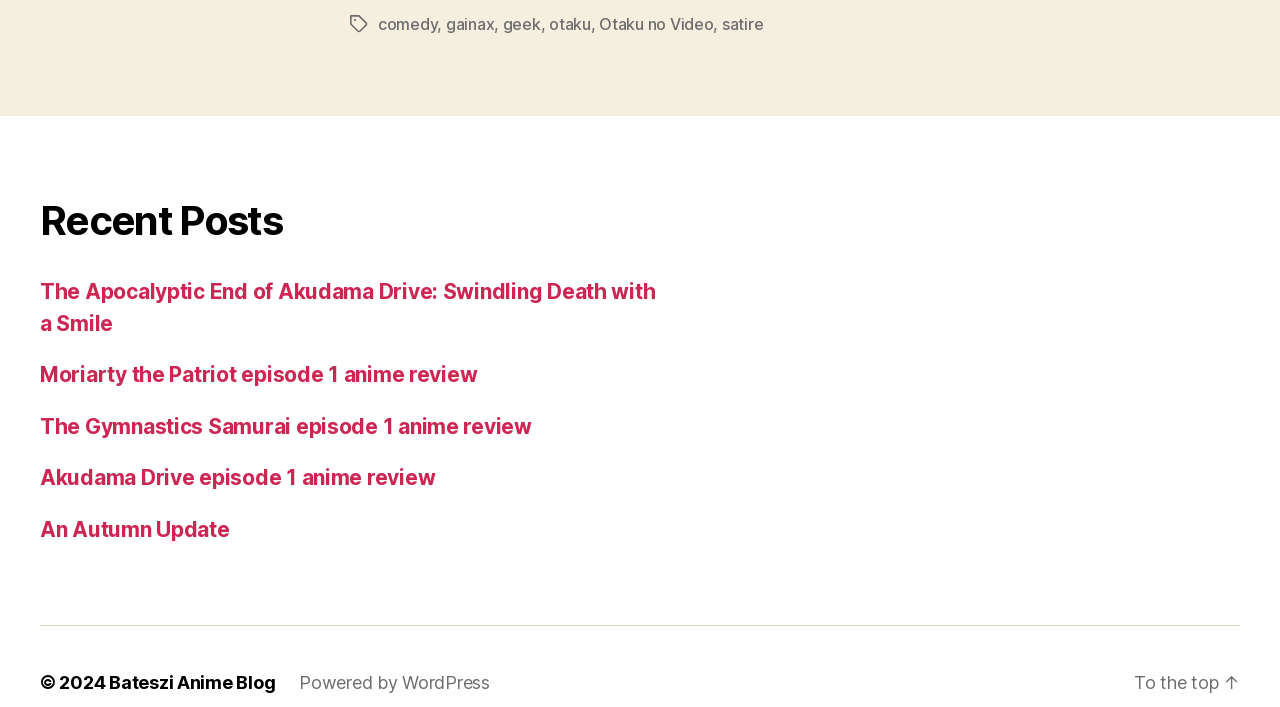Please locate the clickable area by providing the bounding box coordinates to follow this instruction: "View the Garden map".

None